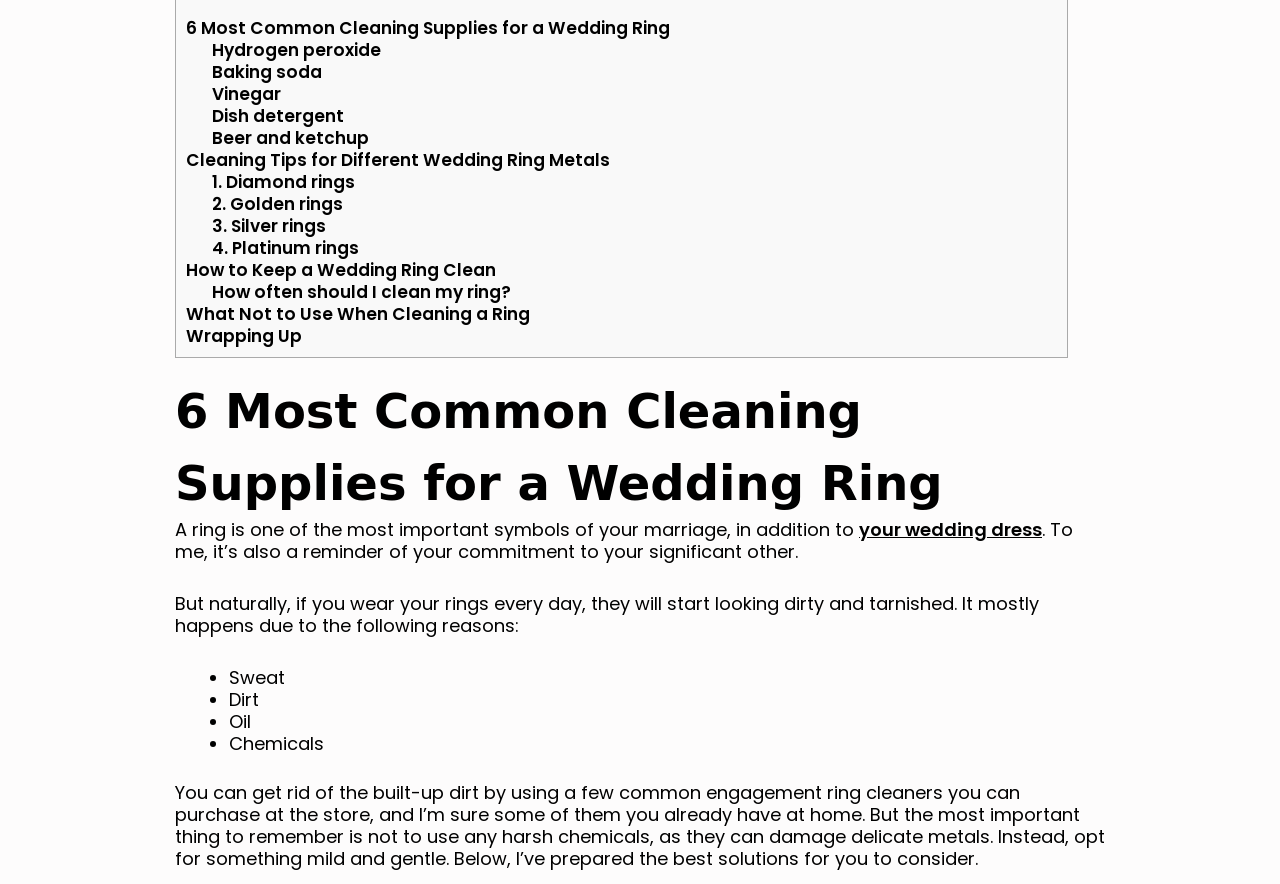What is the purpose of cleaning a wedding ring?
Provide a comprehensive and detailed answer to the question.

The webpage implies that cleaning a wedding ring is important to maintain its appearance and remove built-up dirt and tarnish. This is mentioned in the static text elements on the webpage, which emphasize the importance of keeping the ring clean and well-maintained.